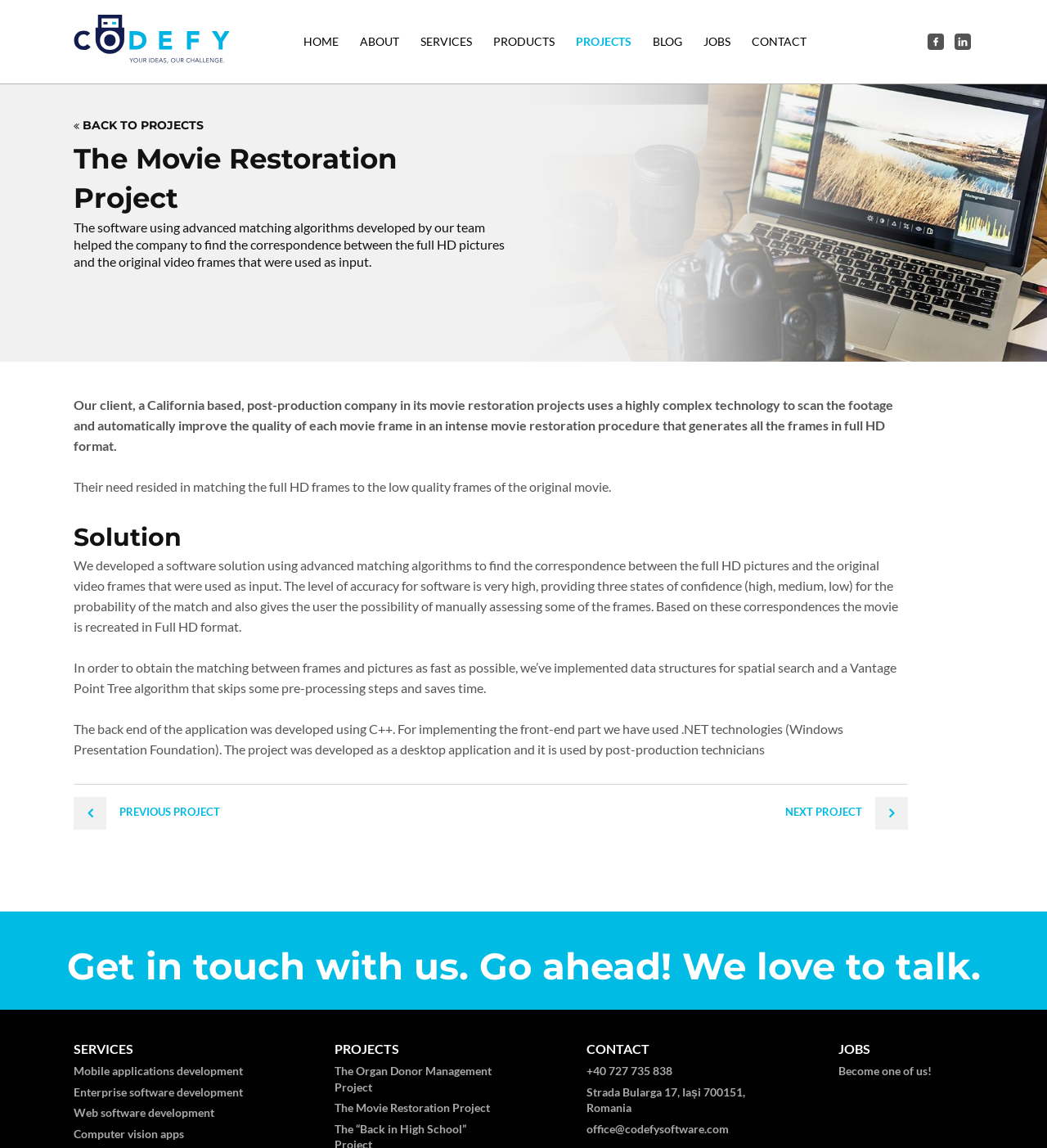Identify the bounding box coordinates for the UI element described as: "JOBS".

[0.801, 0.906, 0.831, 0.922]